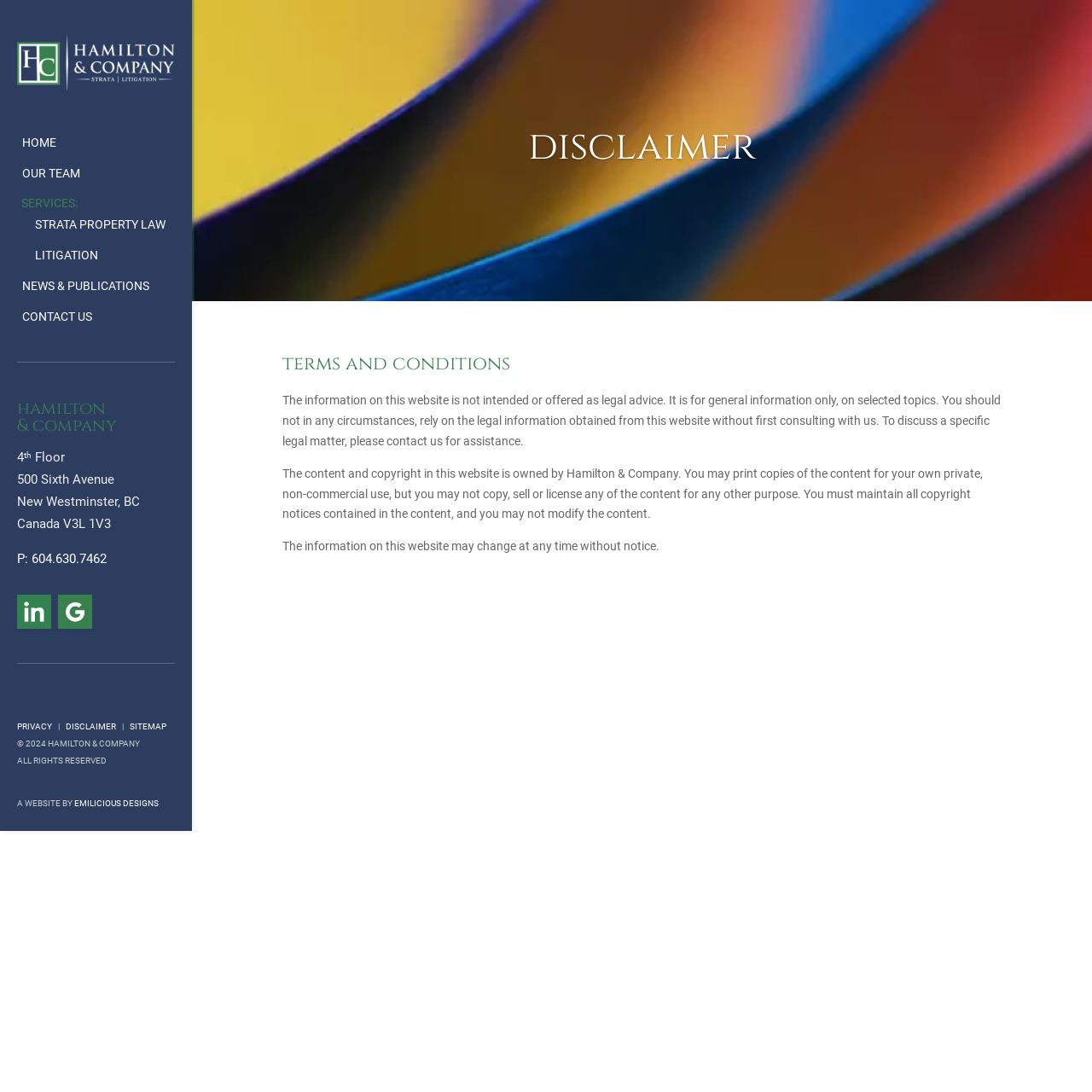Please identify the bounding box coordinates of where to click in order to follow the instruction: "view strata property law services".

[0.027, 0.195, 0.156, 0.216]